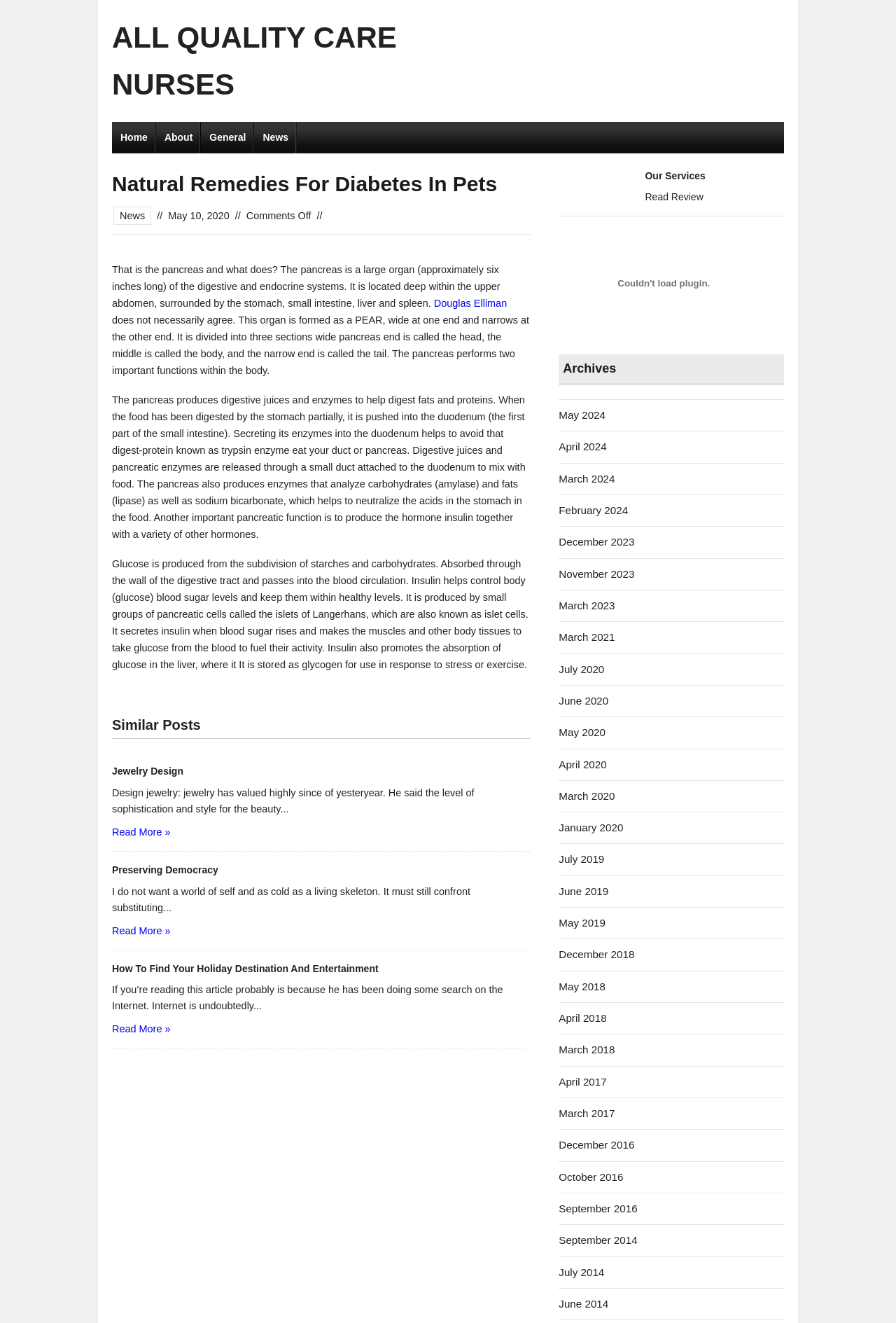Offer a meticulous description of the webpage's structure and content.

This webpage is about natural remedies for diabetes in pets. At the top, there is a heading "ALL QUALITY CARE NURSES" with a link to the same text. Below it, there are four links to different sections of the website: "Home", "About", "General", and "News". 

Further down, there is a heading "Natural Remedies For Diabetes In Pets" with a link to the same text. Next to it, there is a link to "News" and some static text with a date "May 10, 2020" and "Comments Off". 

Below this section, there is a block of text explaining the function of the pancreas, its location, and its role in digestion and producing hormones like insulin. The text is divided into several paragraphs with some links to other websites or articles, such as "Douglas Elliman". 

On the left side of the page, there are several links to other articles or posts, including "Jewelry Design", "Preserving Democracy", and "How To Find Your Holiday Destination And Entertainment". Each of these links has a brief summary or introduction to the article. 

On the right side of the page, there is a section with links to "Our Services" and "Read Review". Below it, there is a section with archives of posts from different months and years, ranging from May 2024 to September 2014.